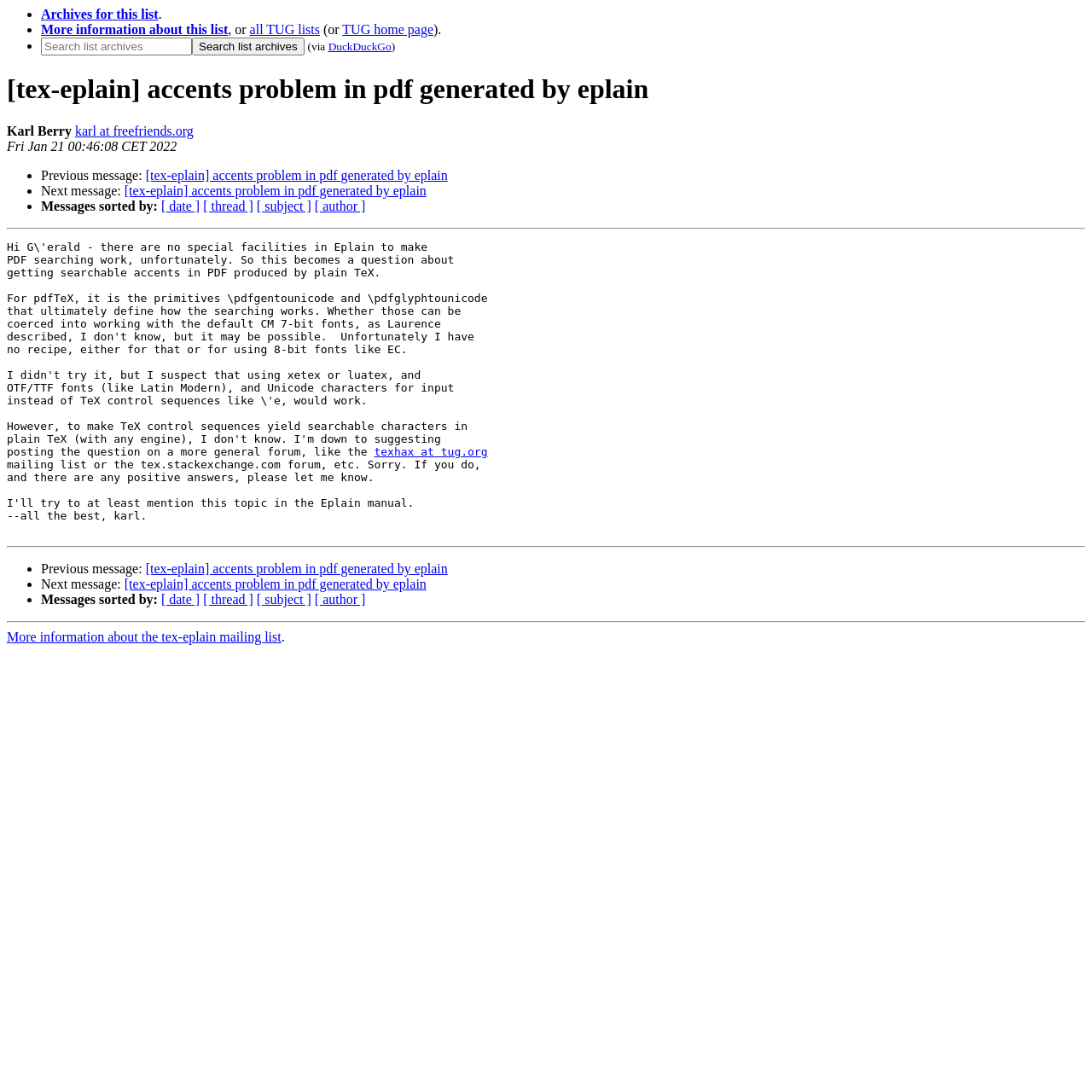Please locate and generate the primary heading on this webpage.

[tex-eplain] accents problem in pdf generated by eplain